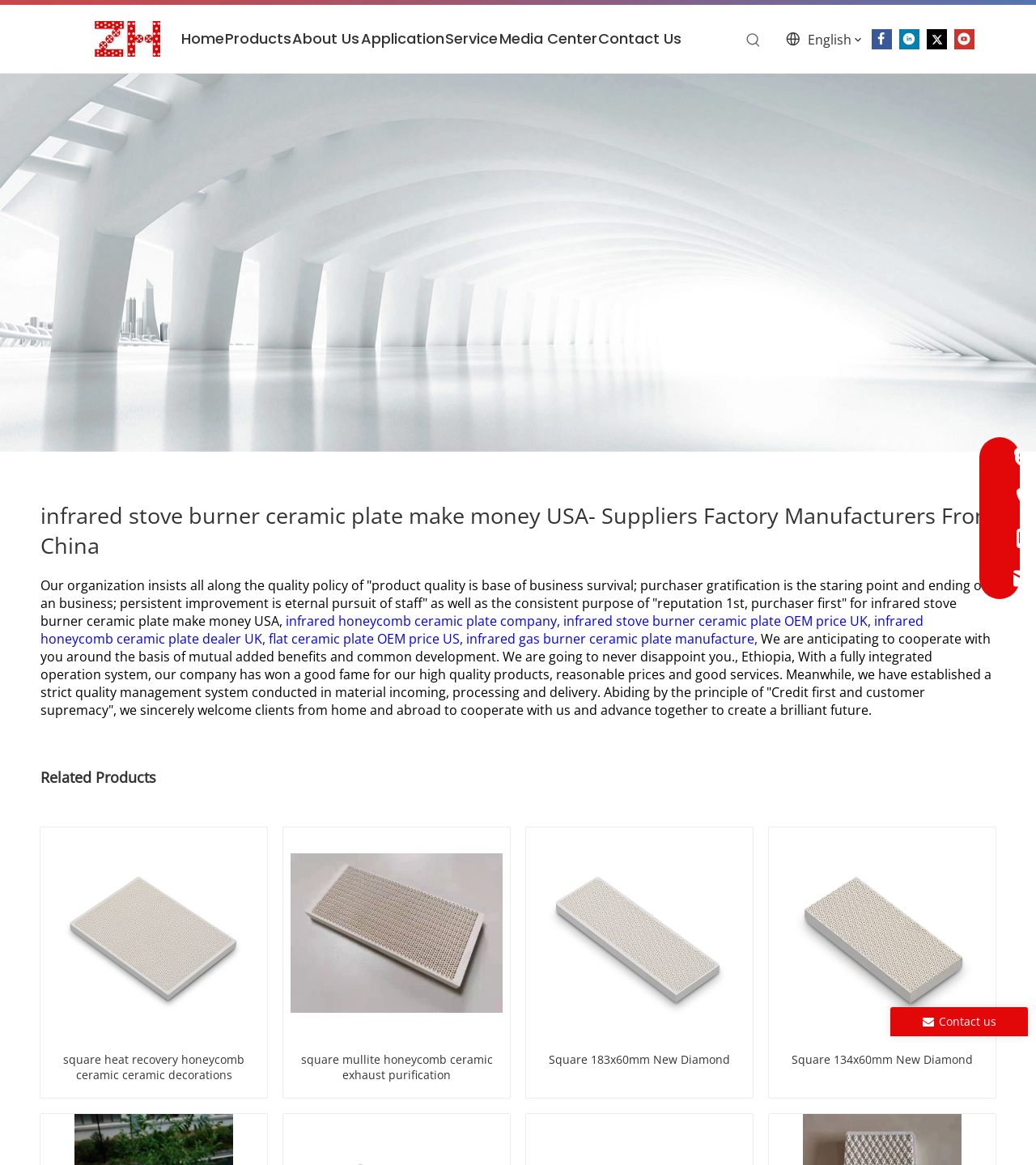Identify the bounding box for the given UI element using the description provided. Coordinates should be in the format (top-left x, top-left y, bottom-right x, bottom-right y) and must be between 0 and 1. Here is the description: infrared honeycomb ceramic plate company,

[0.276, 0.525, 0.544, 0.54]